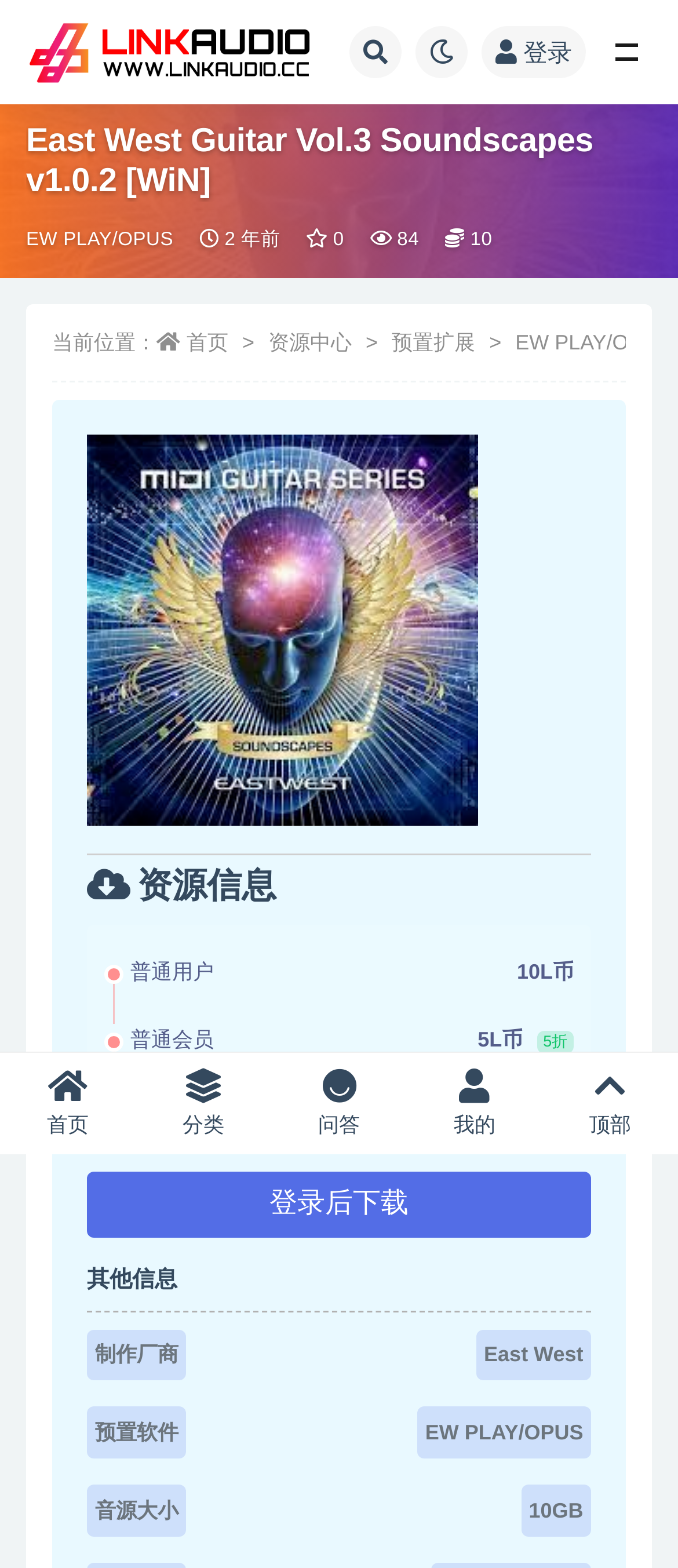Locate the bounding box coordinates of the clickable element to fulfill the following instruction: "download the sound library". Provide the coordinates as four float numbers between 0 and 1 in the format [left, top, right, bottom].

[0.128, 0.747, 0.872, 0.789]